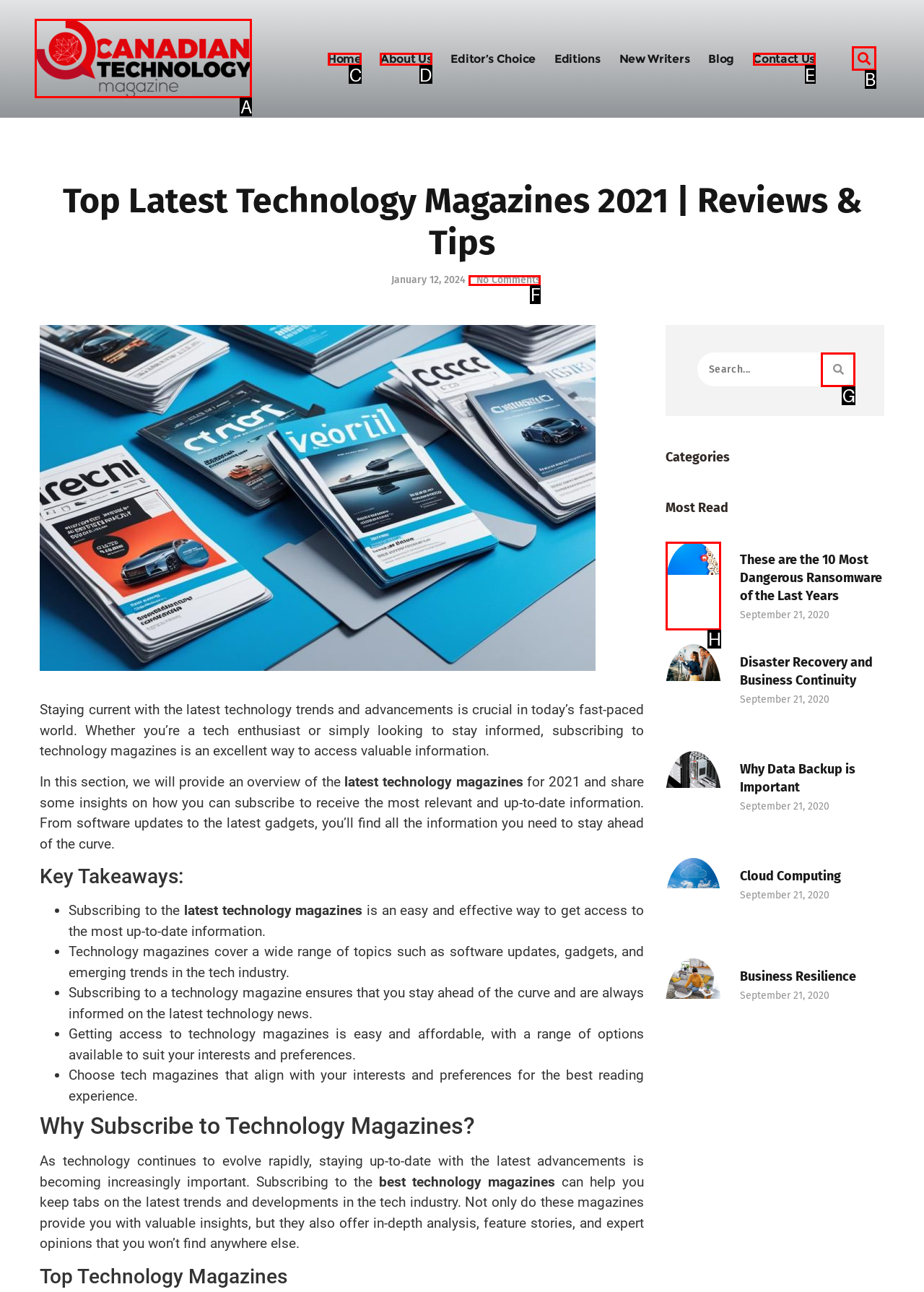Select the letter of the UI element that best matches: alt="CANADIAN-TECHNOLOGY-MAGAZINE"
Answer with the letter of the correct option directly.

A